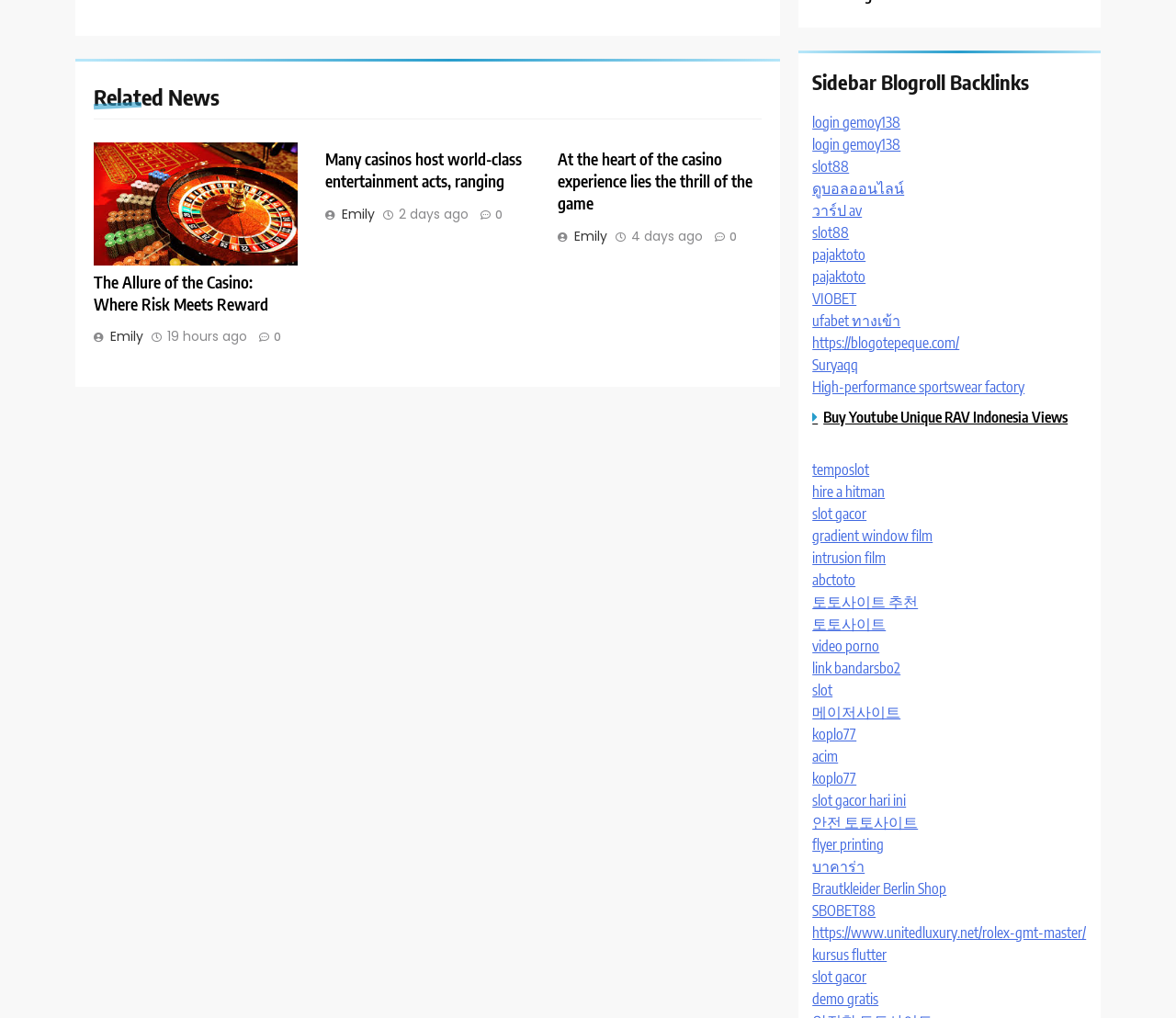Who is the author of the second article?
Refer to the image and answer the question using a single word or phrase.

Emily